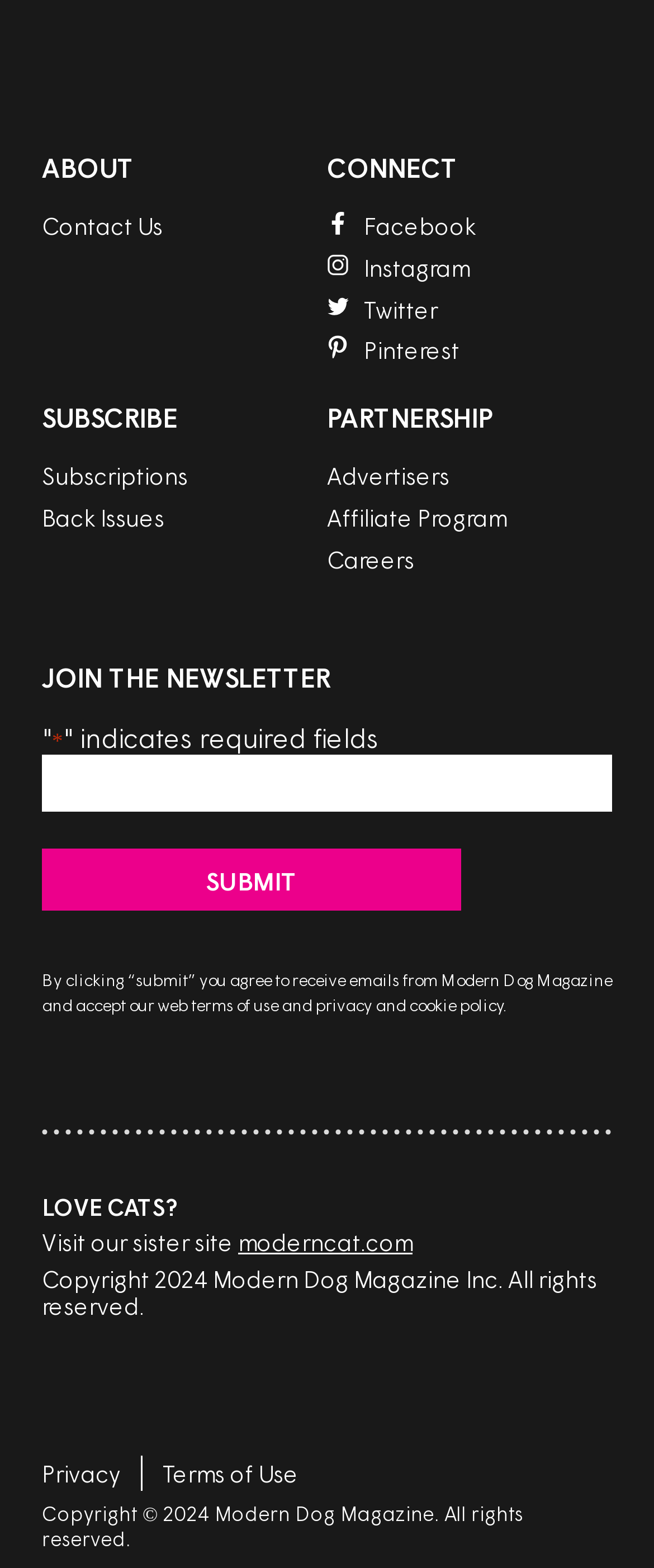What is the name of the sister site?
Offer a detailed and full explanation in response to the question.

I found the name of the sister site by reading the text that says 'Visit our sister site' and the link next to it, which is 'moderncat.com'.